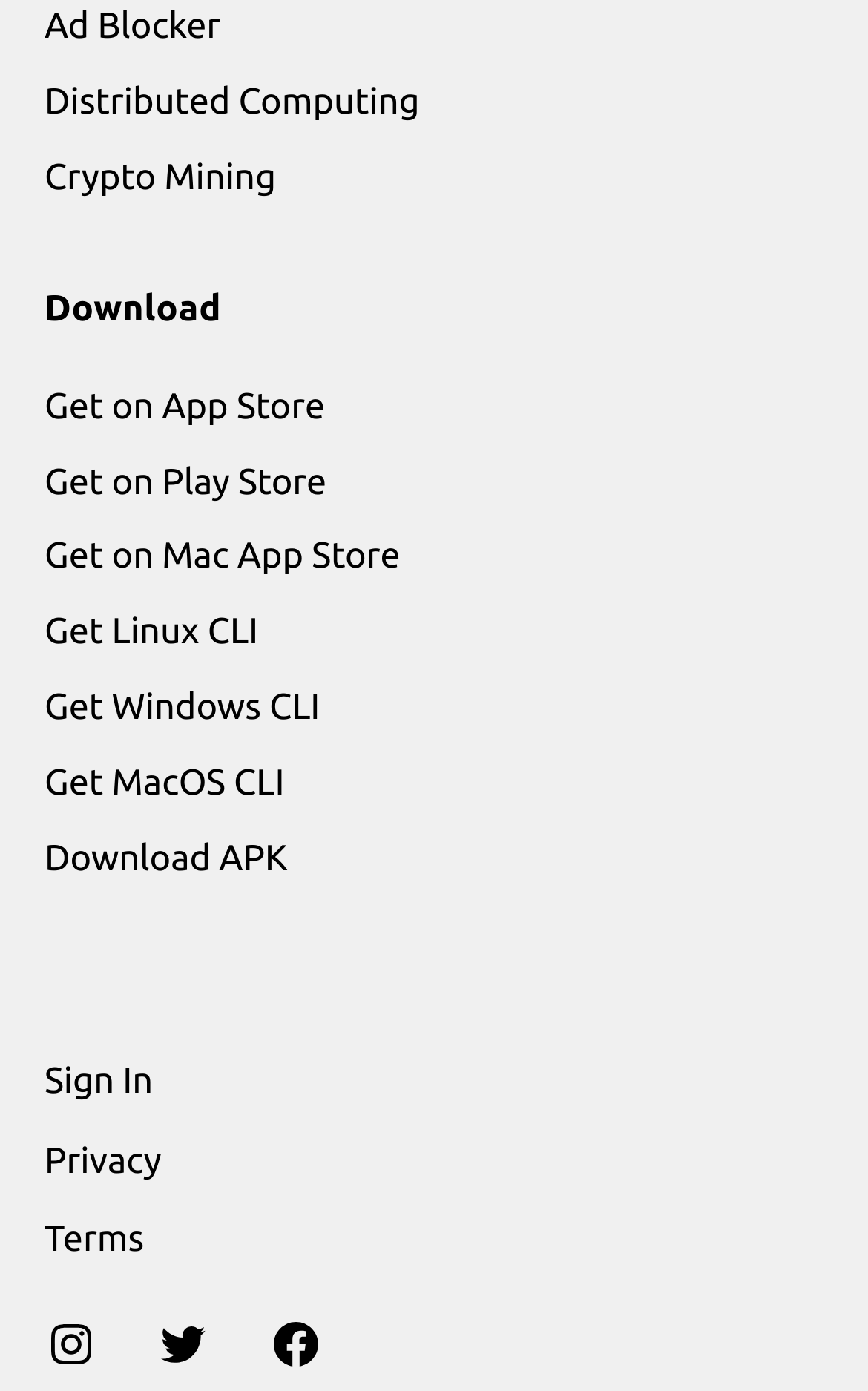Respond with a single word or phrase for the following question: 
What is the purpose of the 'Ad Blocker' link?

To access ad blocker